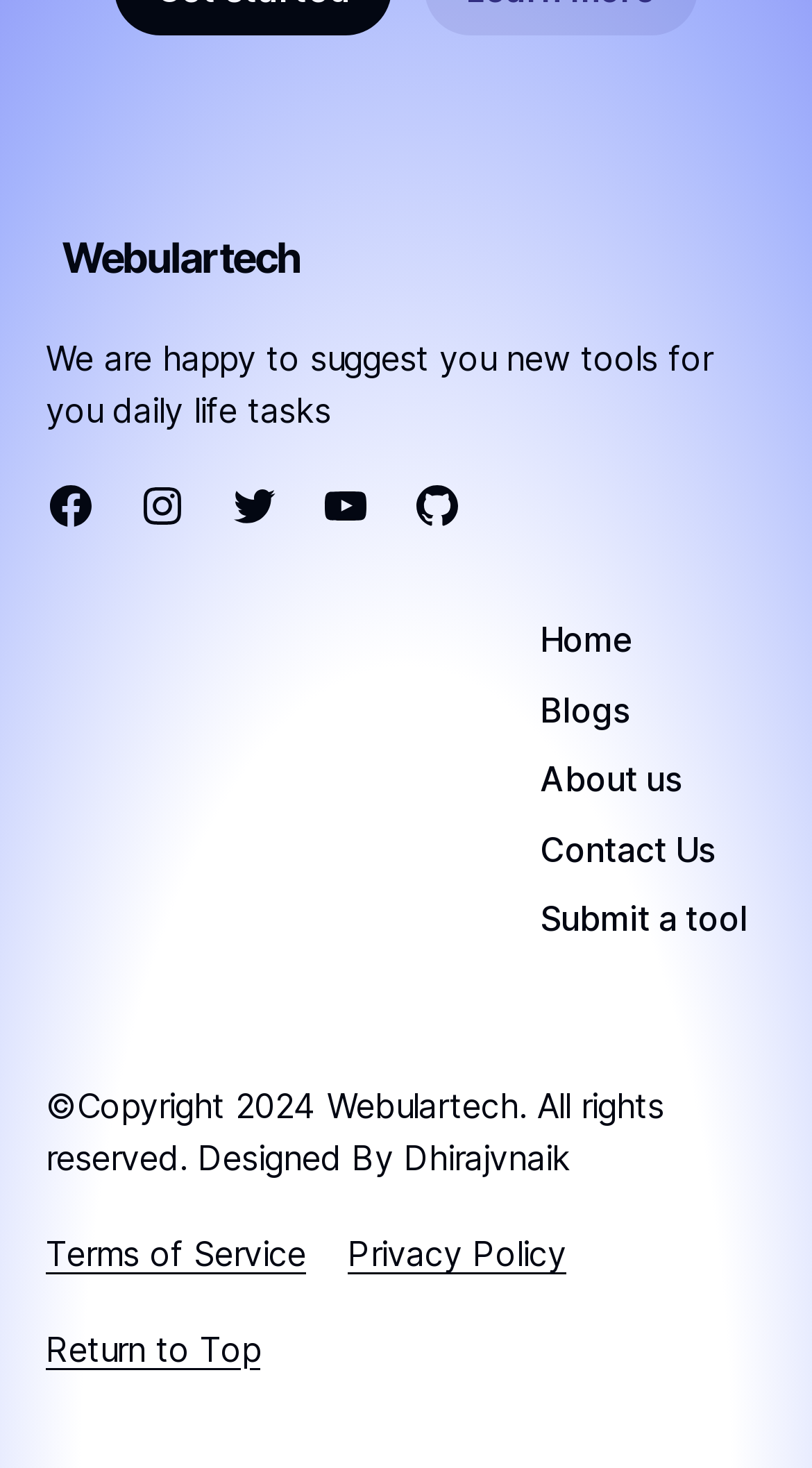Using the given element description, provide the bounding box coordinates (top-left x, top-left y, bottom-right x, bottom-right y) for the corresponding UI element in the screenshot: GitHub

[0.508, 0.328, 0.569, 0.362]